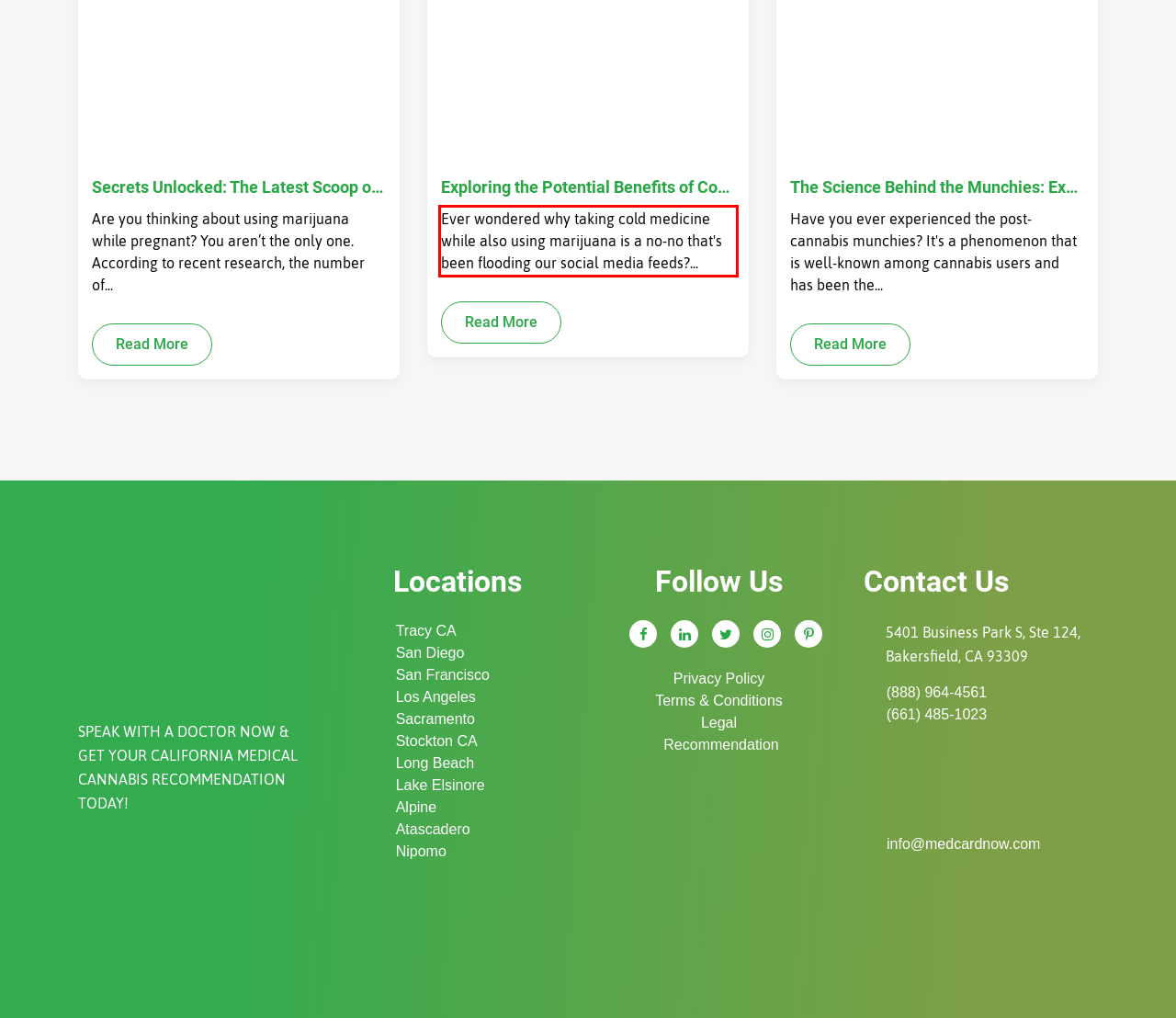Examine the screenshot of the webpage, locate the red bounding box, and perform OCR to extract the text contained within it.

Ever wondered why taking cold medicine while also using marijuana is a no-no that's been flooding our social media feeds?...